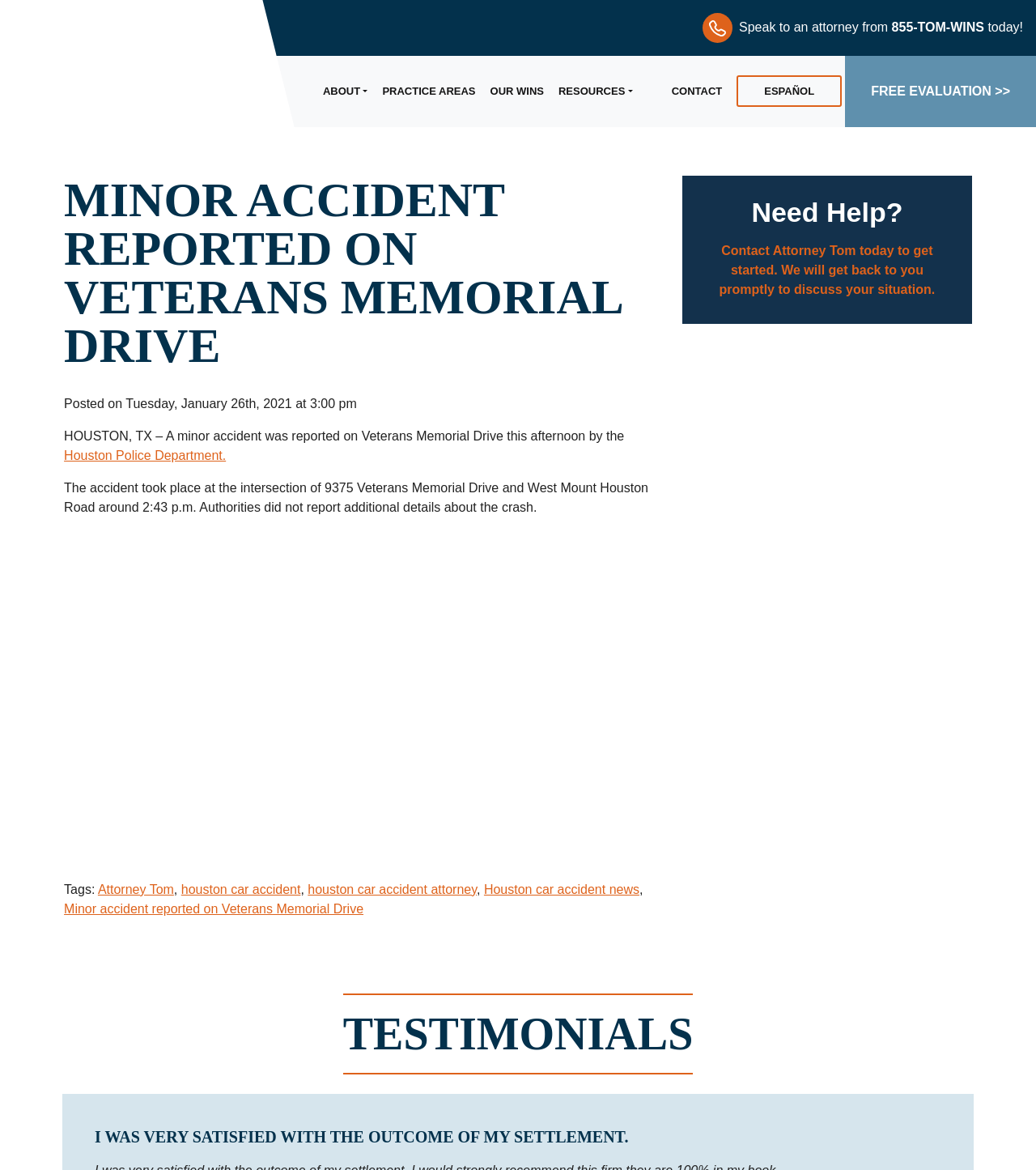Provide the bounding box coordinates of the section that needs to be clicked to accomplish the following instruction: "View testimonials."

[0.331, 0.849, 0.669, 0.918]